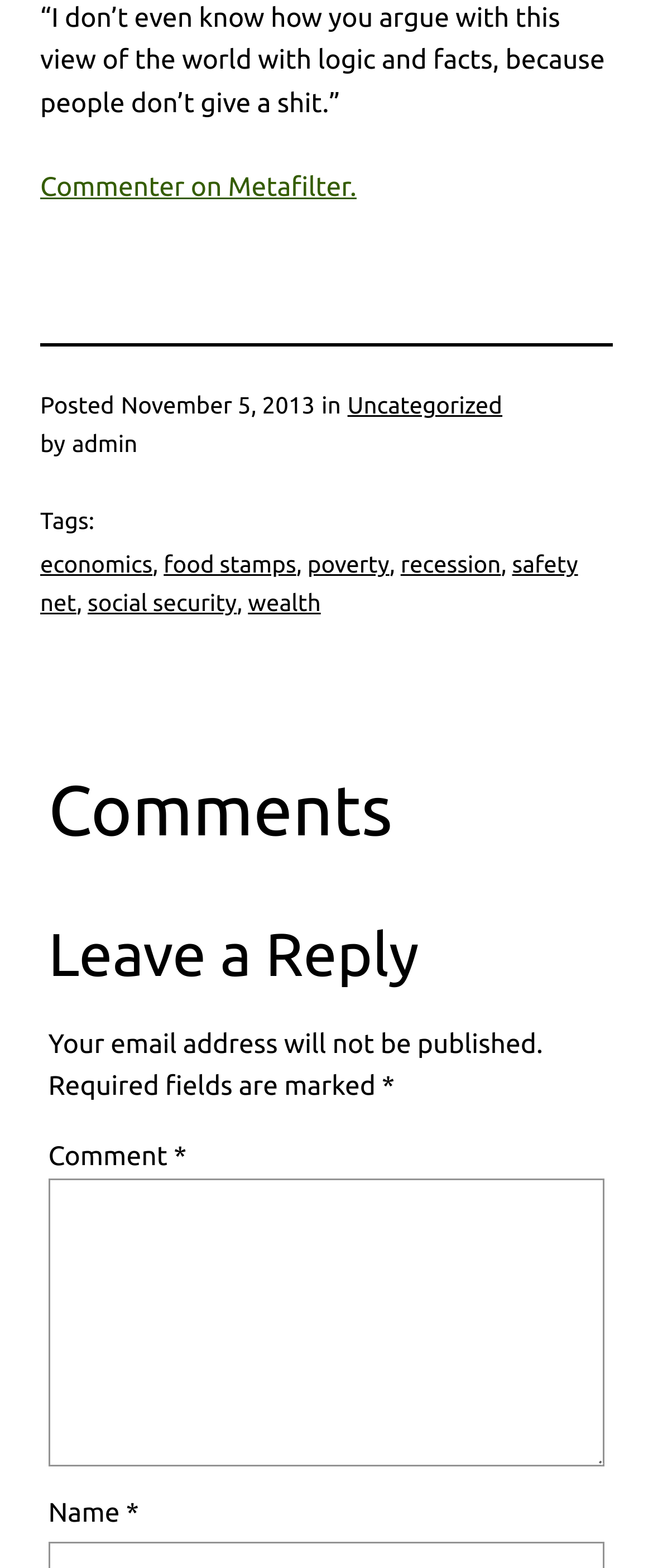Using the element description: "social security", determine the bounding box coordinates for the specified UI element. The coordinates should be four float numbers between 0 and 1, [left, top, right, bottom].

[0.134, 0.375, 0.363, 0.393]